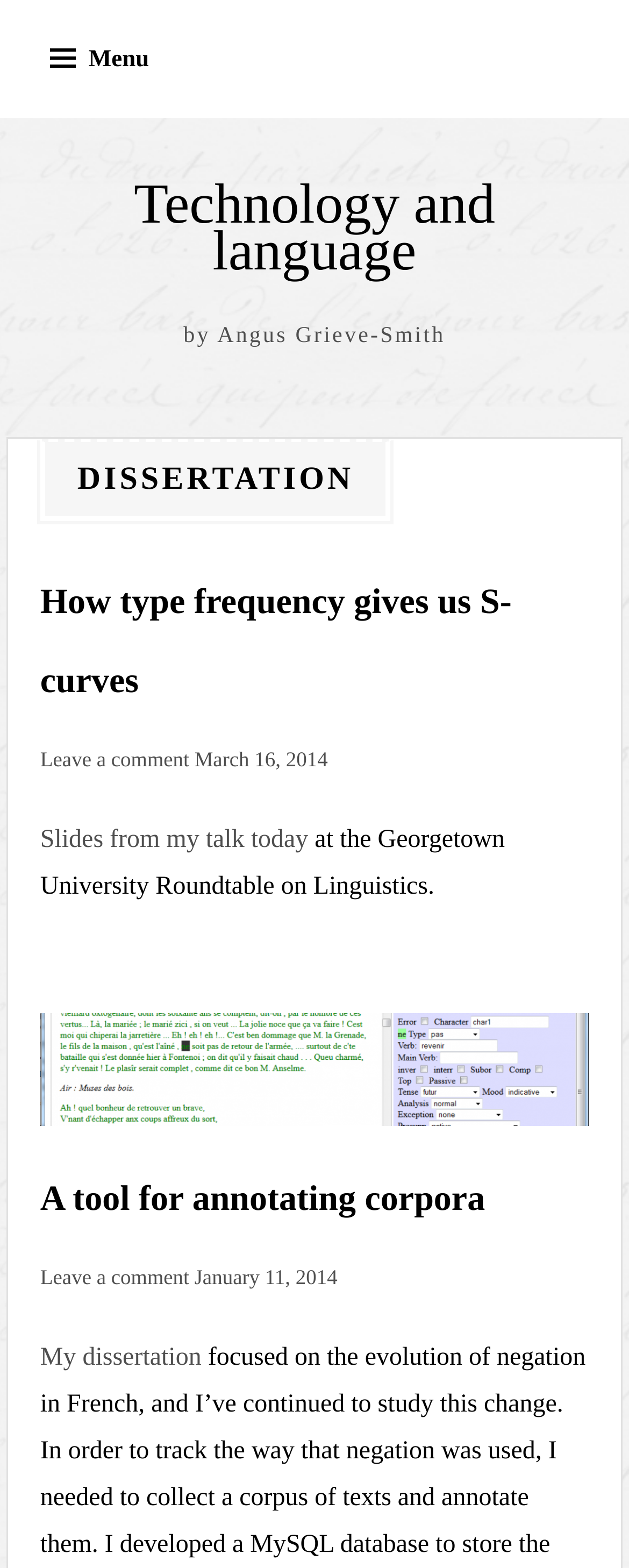Identify the bounding box coordinates of the clickable section necessary to follow the following instruction: "view certificates". The coordinates should be presented as four float numbers from 0 to 1, i.e., [left, top, right, bottom].

None